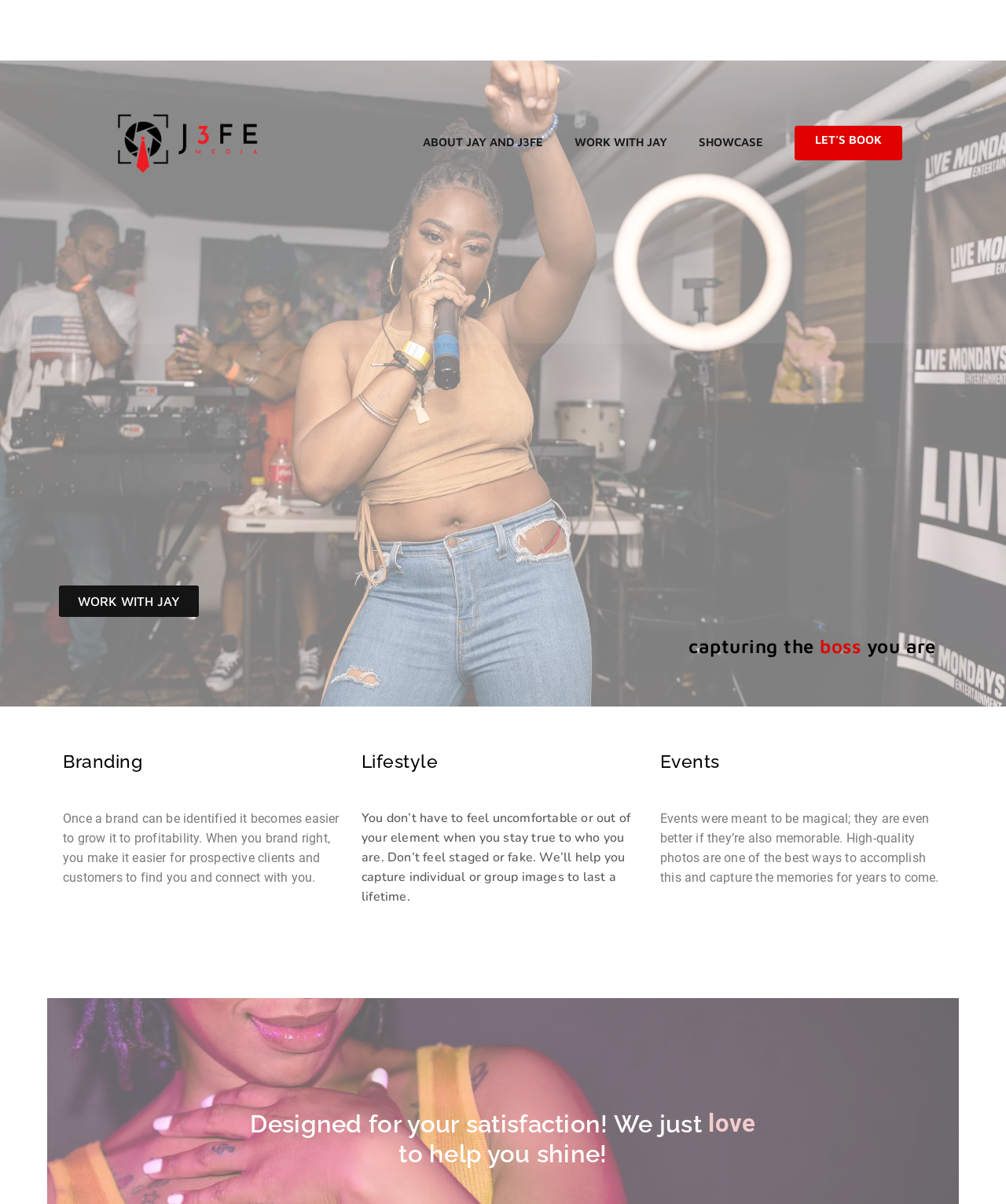Find the headline of the webpage and generate its text content.

Brands we've helped